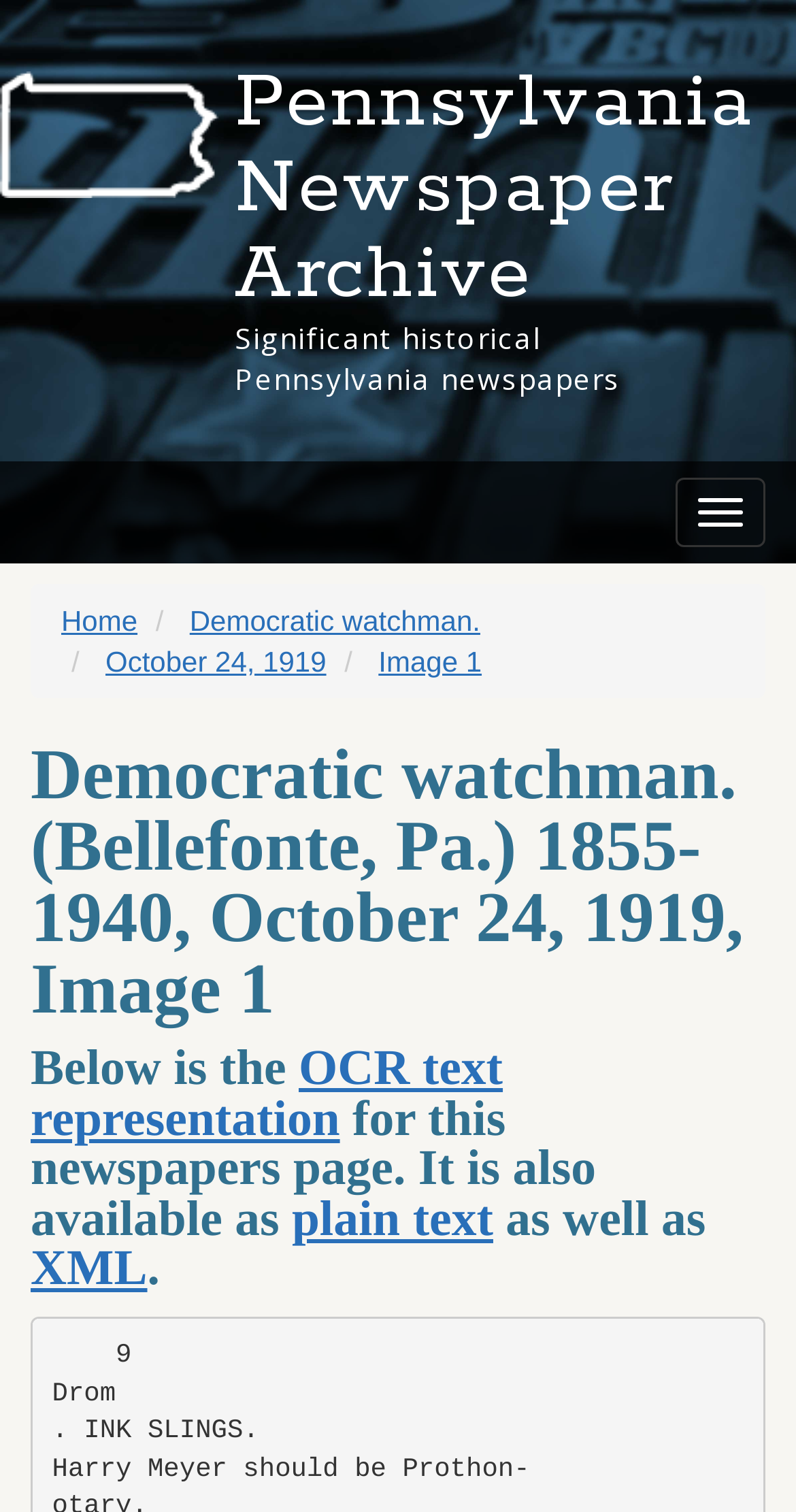What is the current page of the newspaper?
From the image, provide a succinct answer in one word or a short phrase.

Image 1